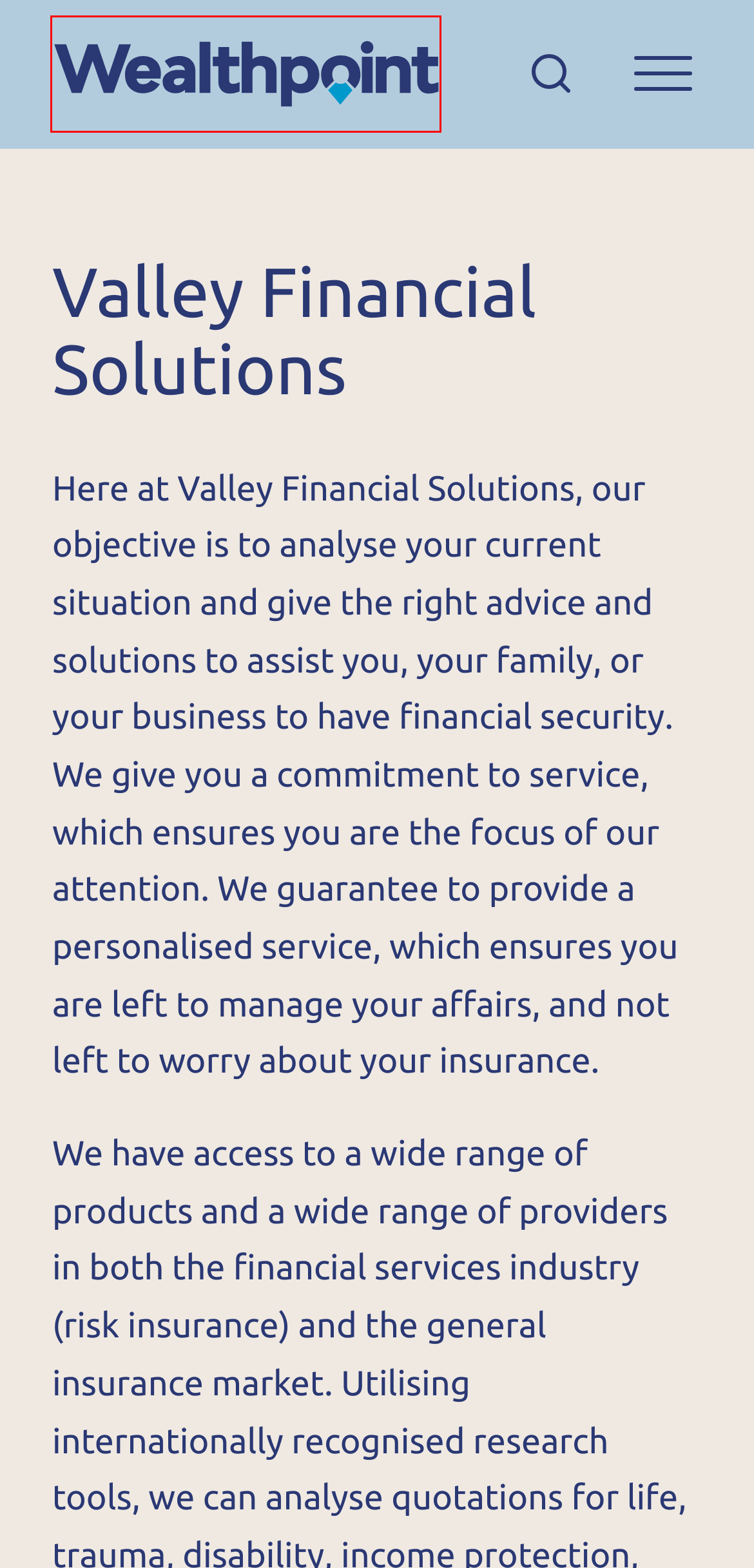You are presented with a screenshot of a webpage that includes a red bounding box around an element. Determine which webpage description best matches the page that results from clicking the element within the red bounding box. Here are the candidates:
A. Privacy Policy - Wealthpoint
B. Wealthpoint - A trusted nationwide network of financial advisers
C. Investment Advice and Products - Wealthpoint
D. Find A Financial Adviser Near You - Wealthpoint
E. Disclosure Statement - Wealthpoint
F. Contact Our Financial Advisers - Wealthpoint
G. Our Management Team - Wealthpoint
H. Personal Health and Trauma Insurance - Wealthpoint

B